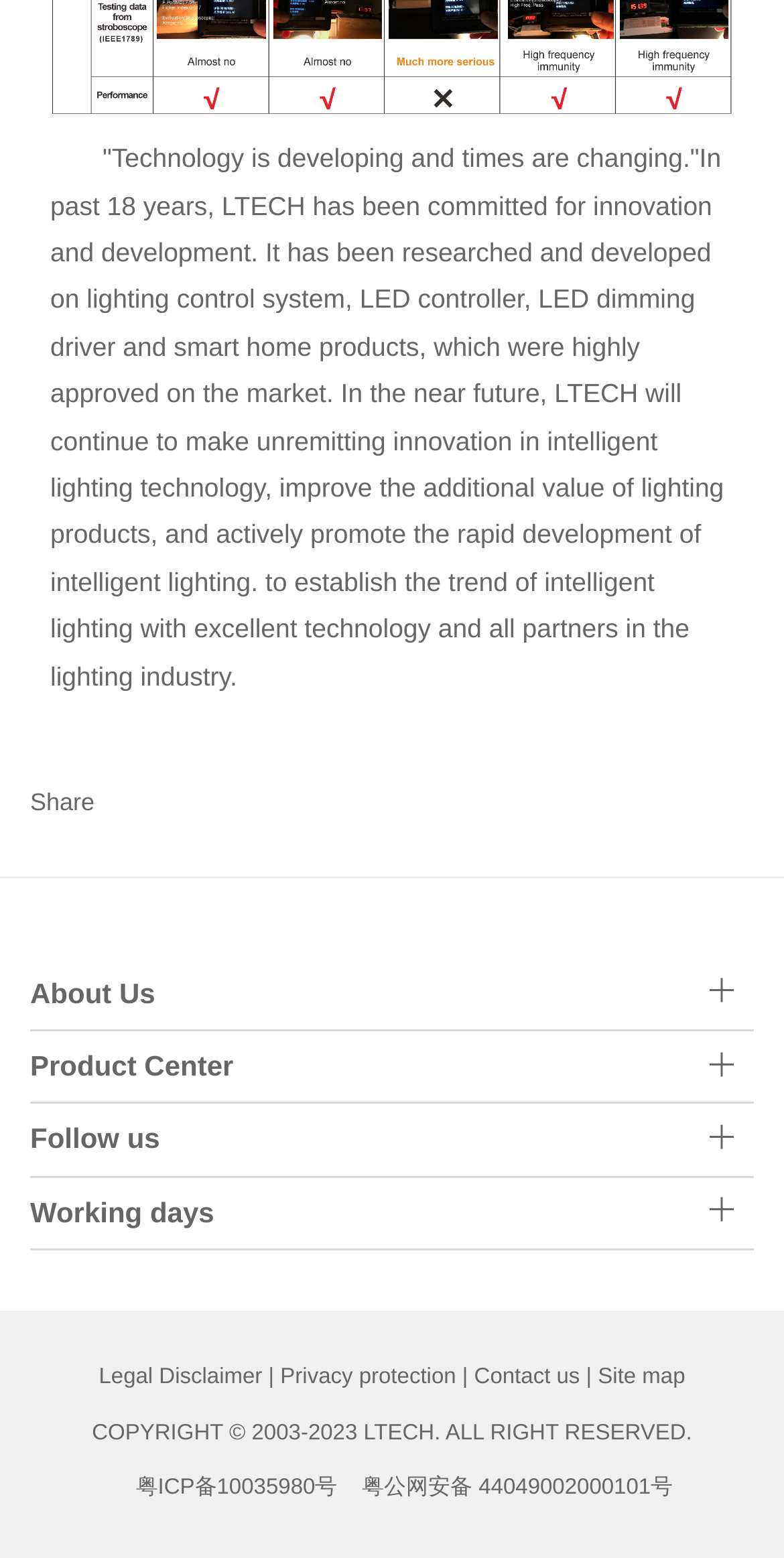Use the details in the image to answer the question thoroughly: 
What is the company's focus area?

The company's focus area can be inferred from the static text at the top of the webpage, which mentions 'intelligent lighting technology' and 'lighting control system', indicating that the company is primarily focused on lighting technology.